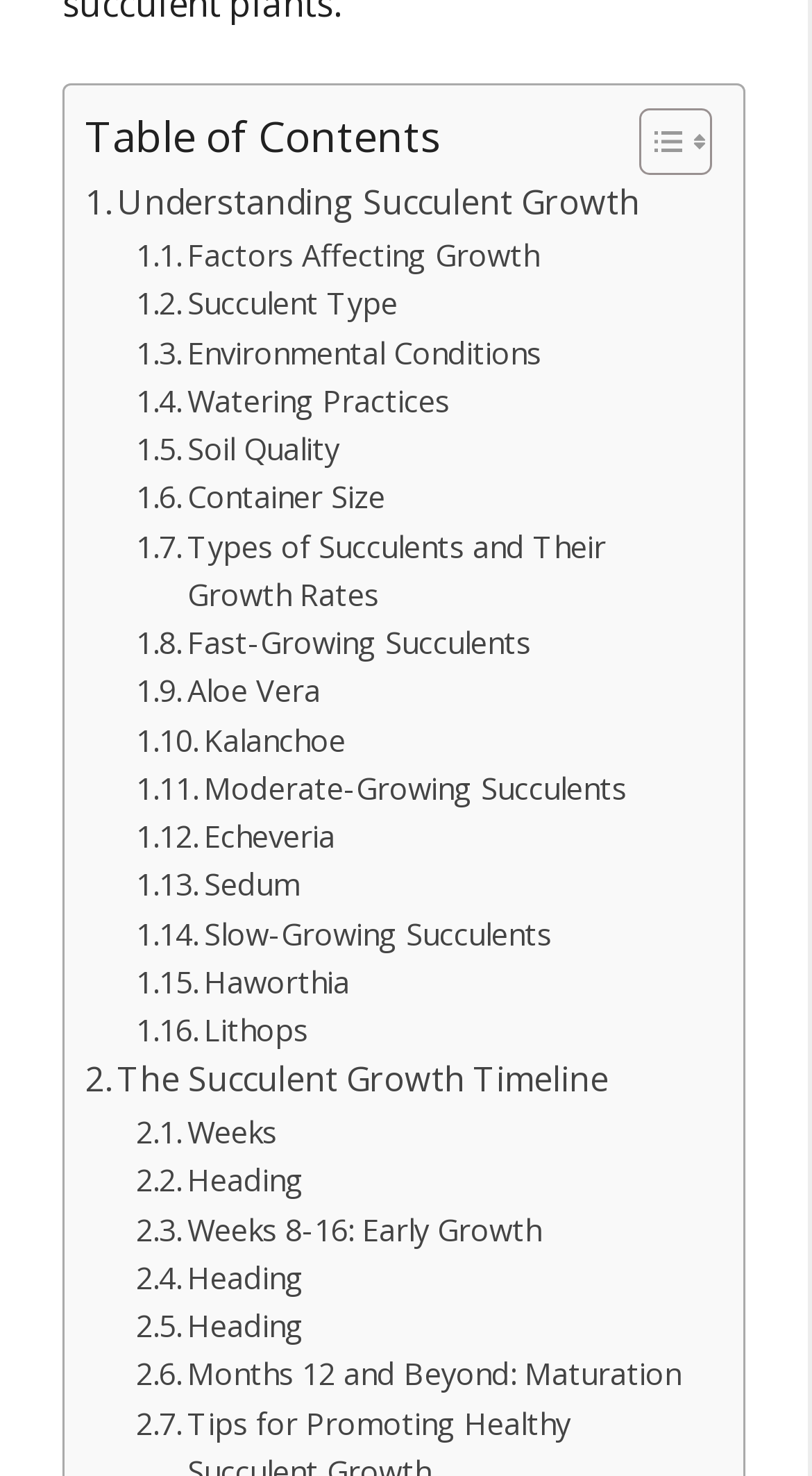Locate the bounding box coordinates of the element's region that should be clicked to carry out the following instruction: "Toggle Table of Content". The coordinates need to be four float numbers between 0 and 1, i.e., [left, top, right, bottom].

[0.749, 0.072, 0.864, 0.12]